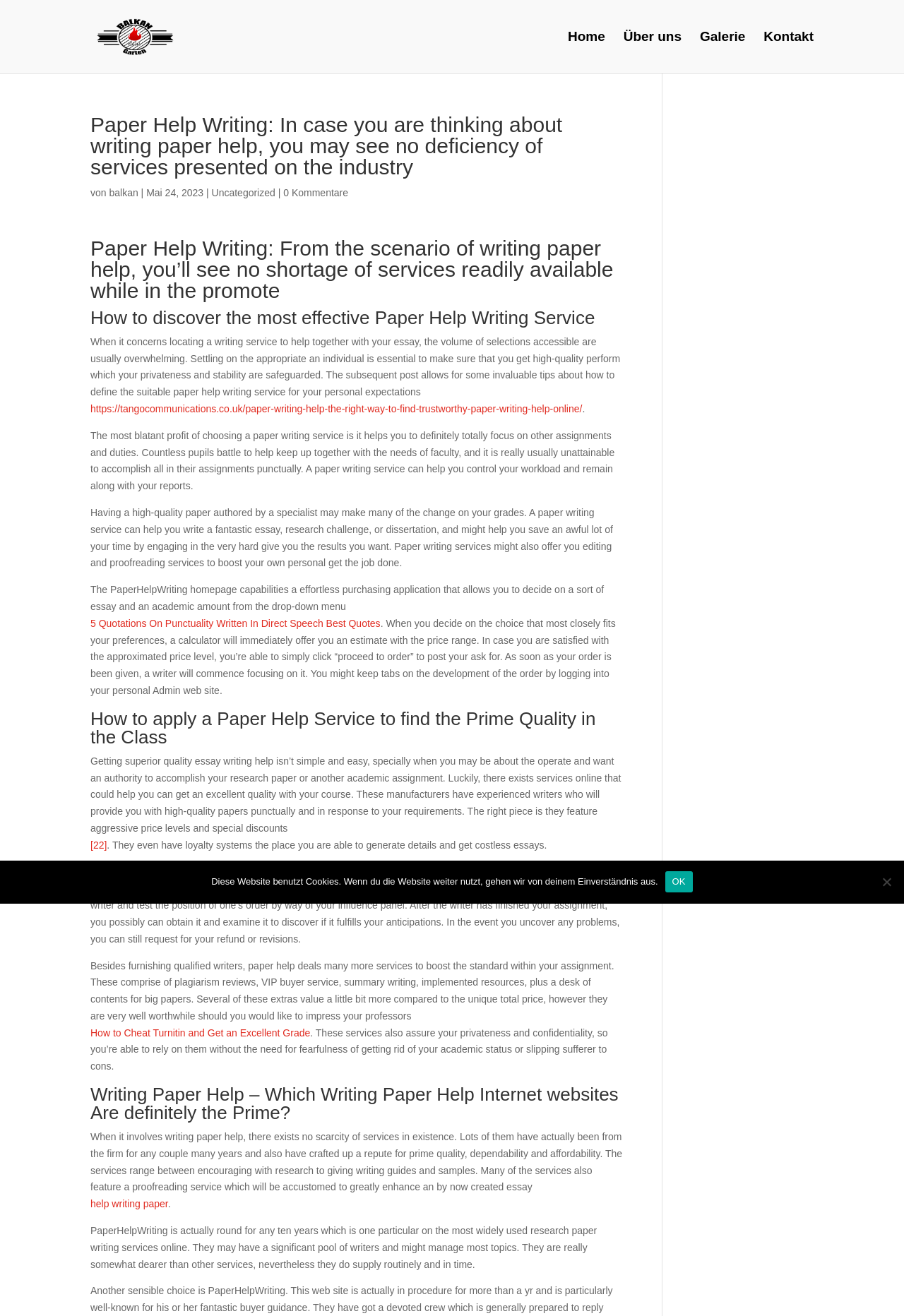Specify the bounding box coordinates for the region that must be clicked to perform the given instruction: "Click on the 'Home' link".

[0.628, 0.024, 0.669, 0.056]